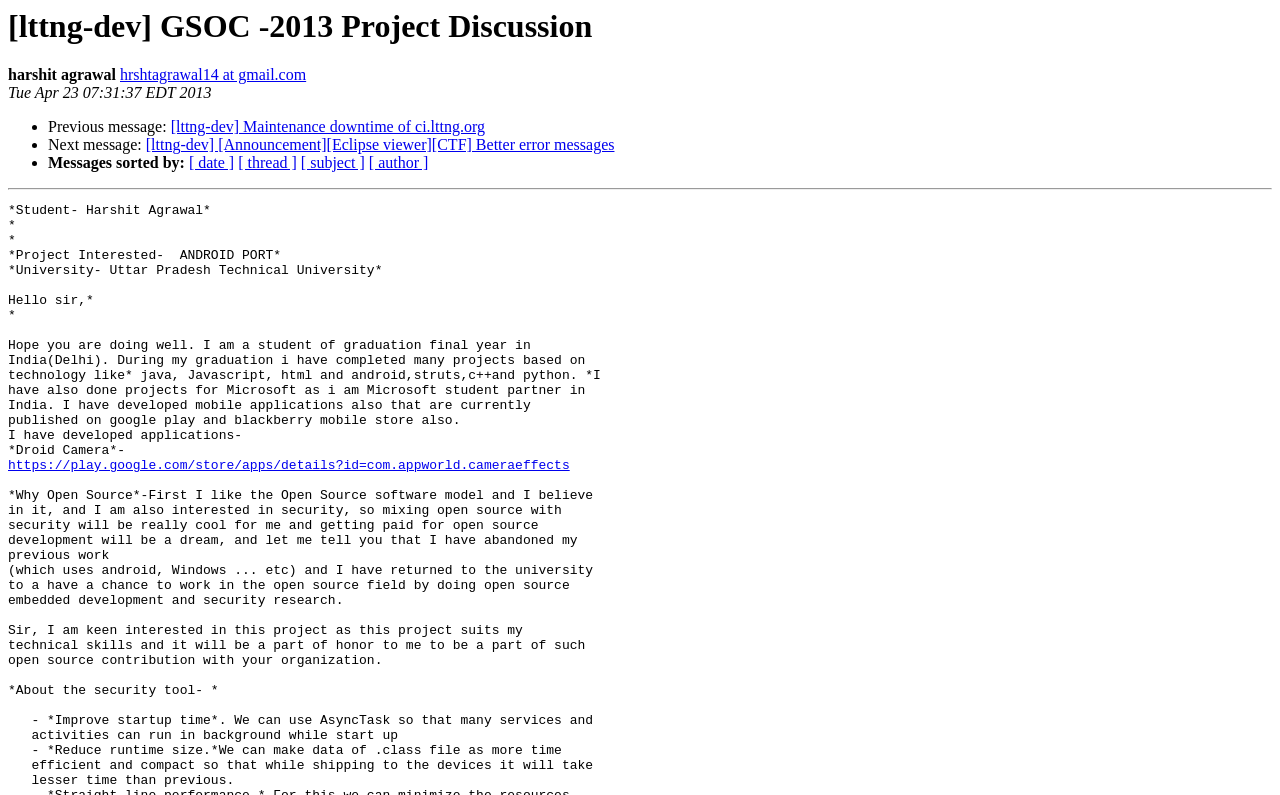Please analyze the image and provide a thorough answer to the question:
How many links are present in the message body?

There are two links present in the message body, one is 'https://play.google.com/store/apps/details?id=com.appworld.cameraeffects' and the other is not explicitly mentioned but can be inferred from the context.